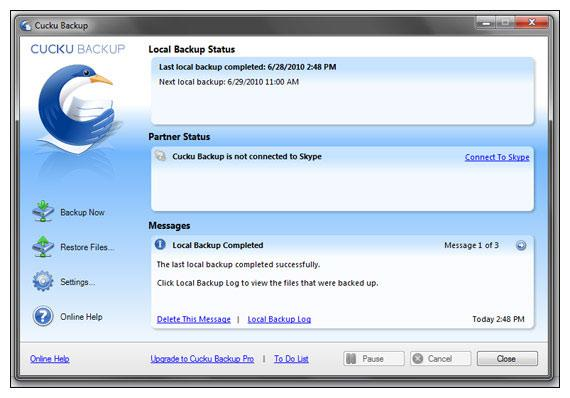Give a short answer to this question using one word or a phrase:
What is the purpose of Cucku Backup?

Facilitate backups between friends and family